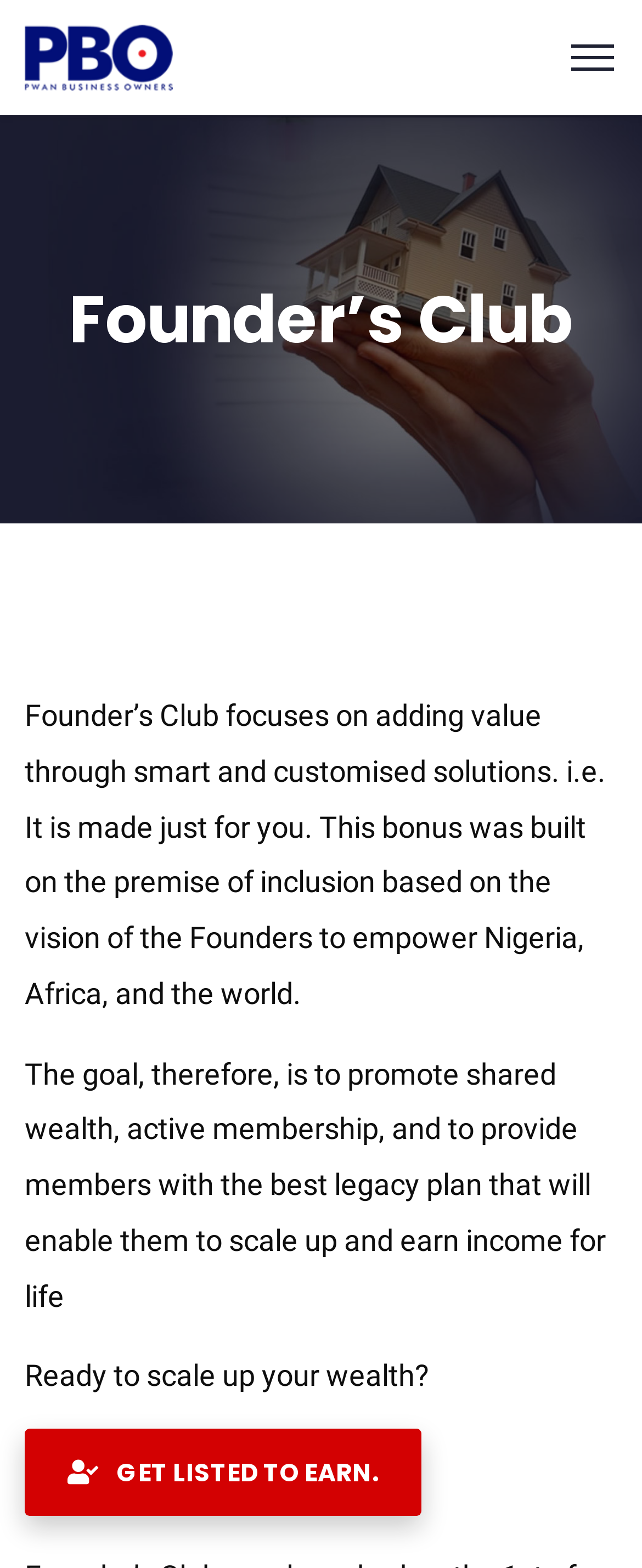Based on the element description name="s" placeholder="Enter Keywords...", identify the bounding box coordinates for the UI element. The coordinates should be in the format (top-left x, top-left y, bottom-right x, bottom-right y) and within the 0 to 1 range.

[0.5, 0.317, 0.654, 0.38]